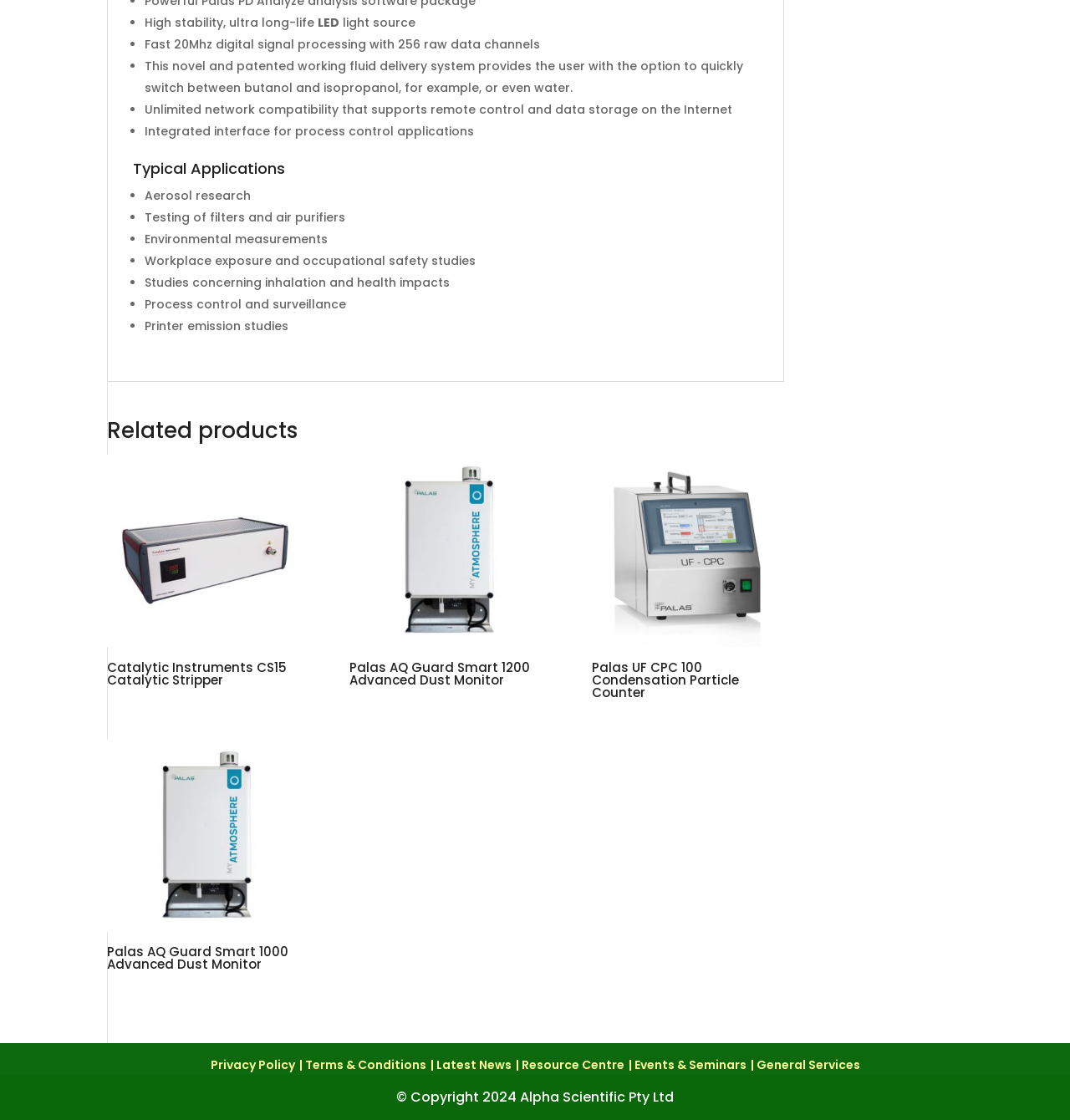Identify the bounding box coordinates of the specific part of the webpage to click to complete this instruction: "Click on the 'Palas UF CPC 100 Condensation Particle Counter' image".

[0.553, 0.406, 0.733, 0.578]